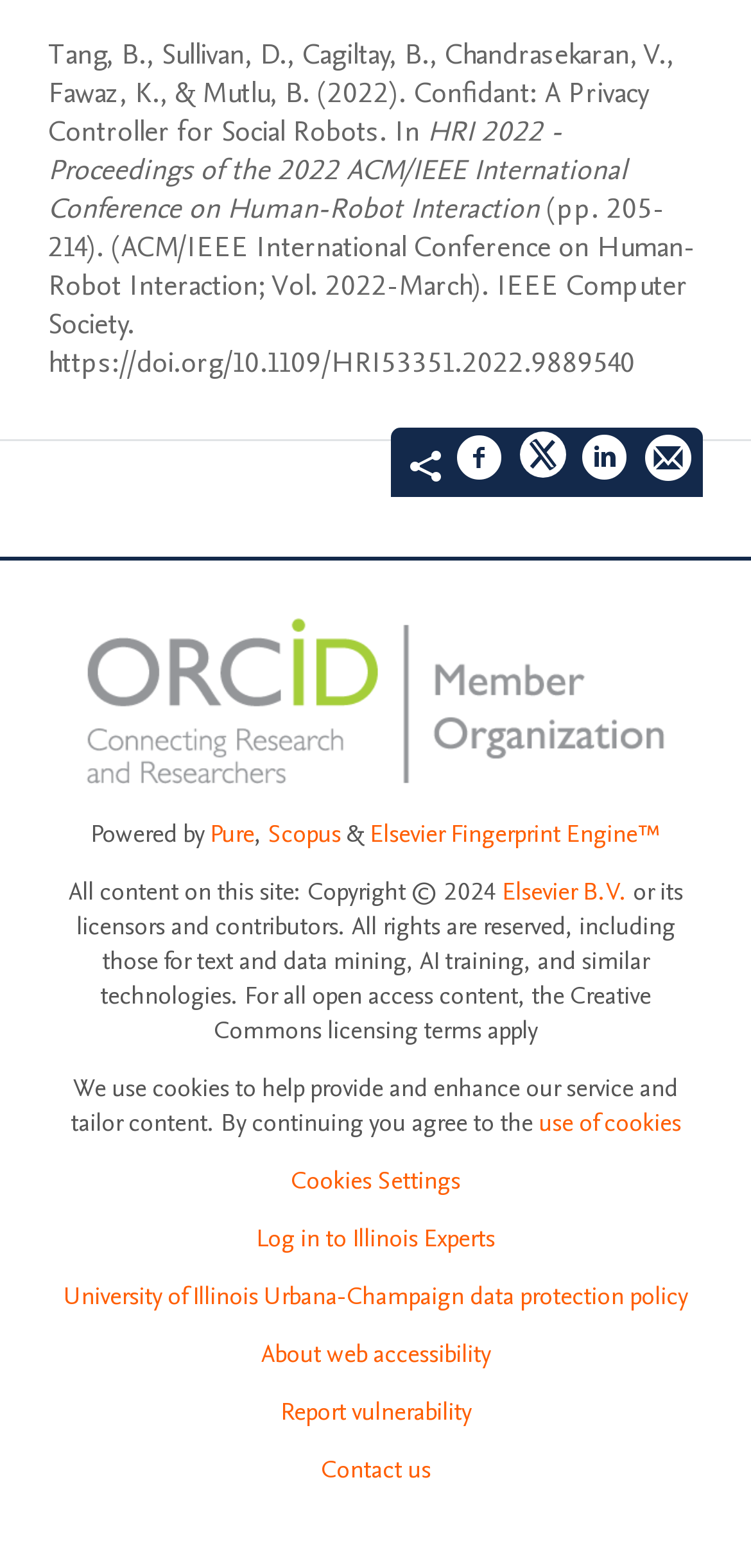Bounding box coordinates are specified in the format (top-left x, top-left y, bottom-right x, bottom-right y). All values are floating point numbers bounded between 0 and 1. Please provide the bounding box coordinate of the region this sentence describes: Pure

[0.279, 0.521, 0.338, 0.543]